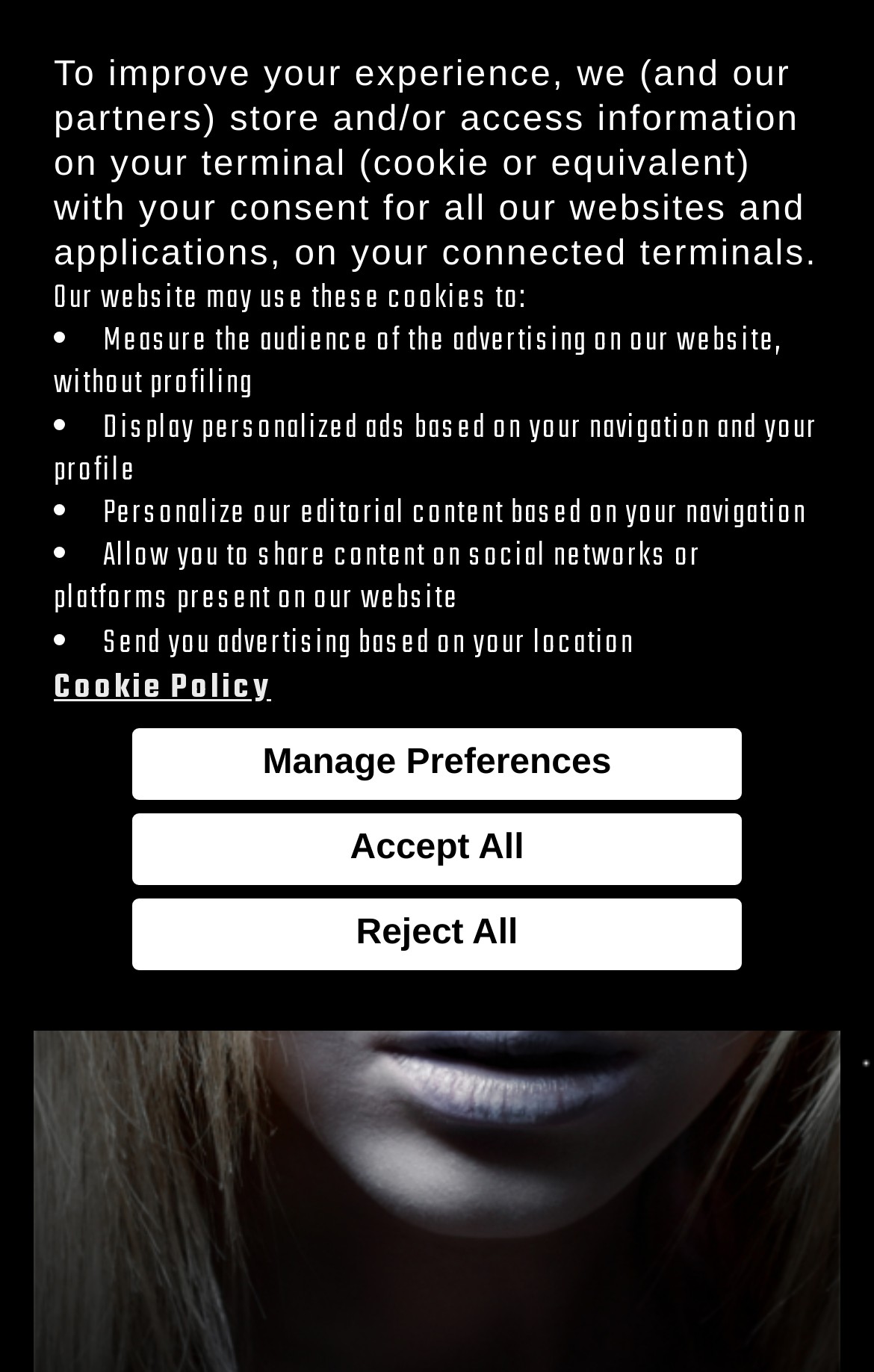Determine the main heading of the webpage and generate its text.

THE PAINTED BRIDE